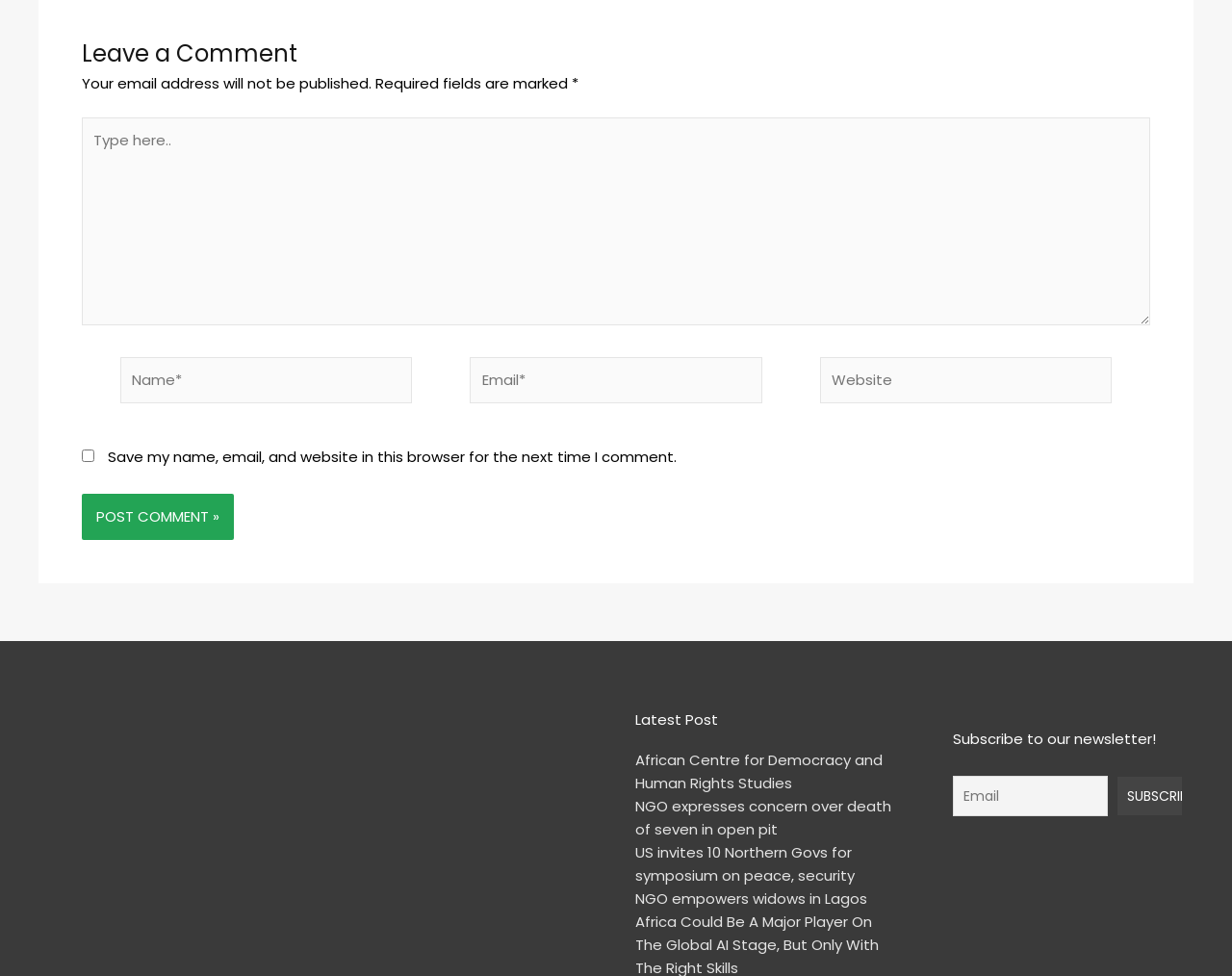What is the button label below the 'Subscribe to our newsletter!' text?
Provide a detailed answer to the question using information from the image.

The button is located below the 'Subscribe to our newsletter!' text and is labeled 'Subscribe', which suggests that it is for users to subscribe to the newsletter.